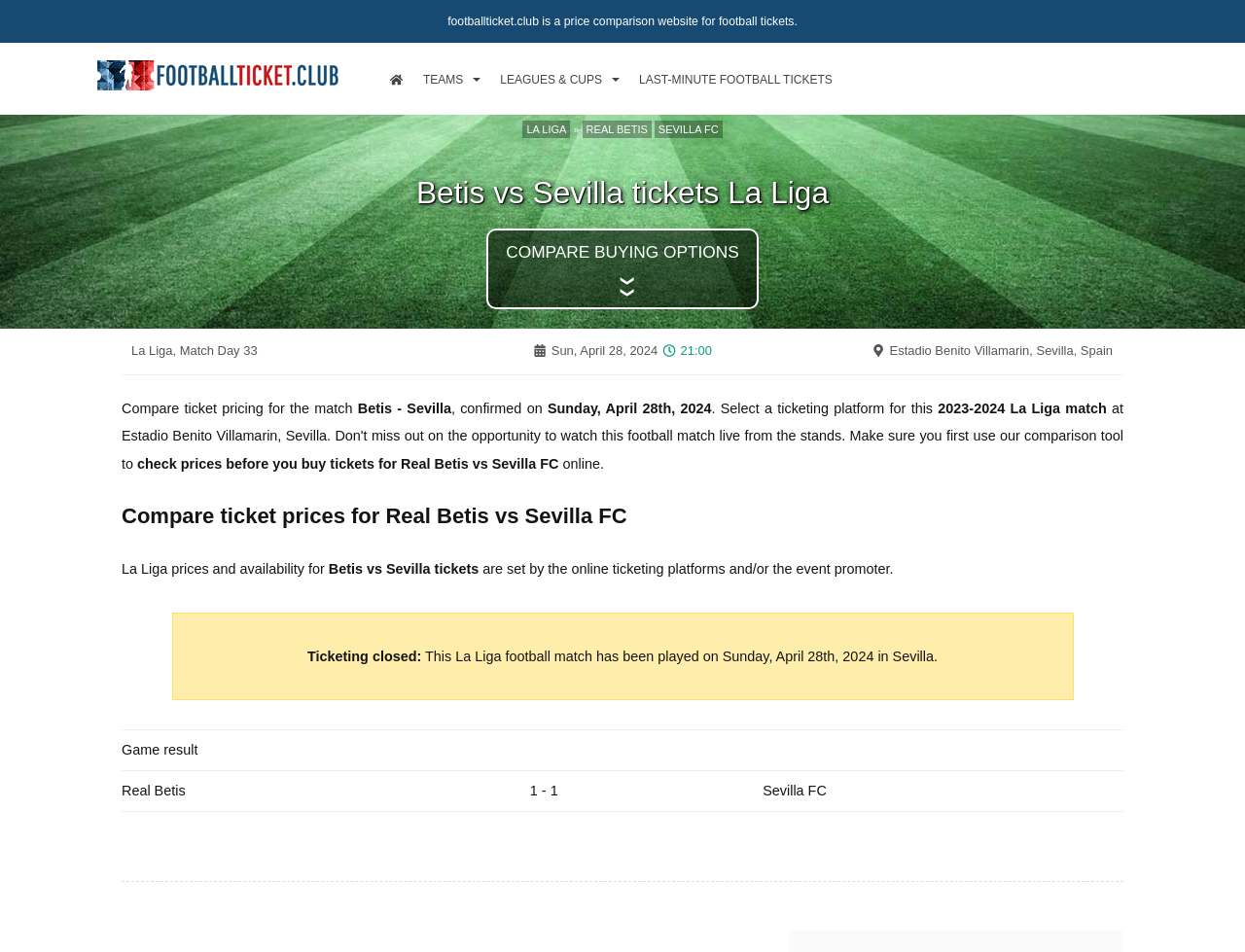Locate the bounding box coordinates of the element that should be clicked to execute the following instruction: "Click on the 'LA LIGA' link".

[0.42, 0.127, 0.458, 0.146]